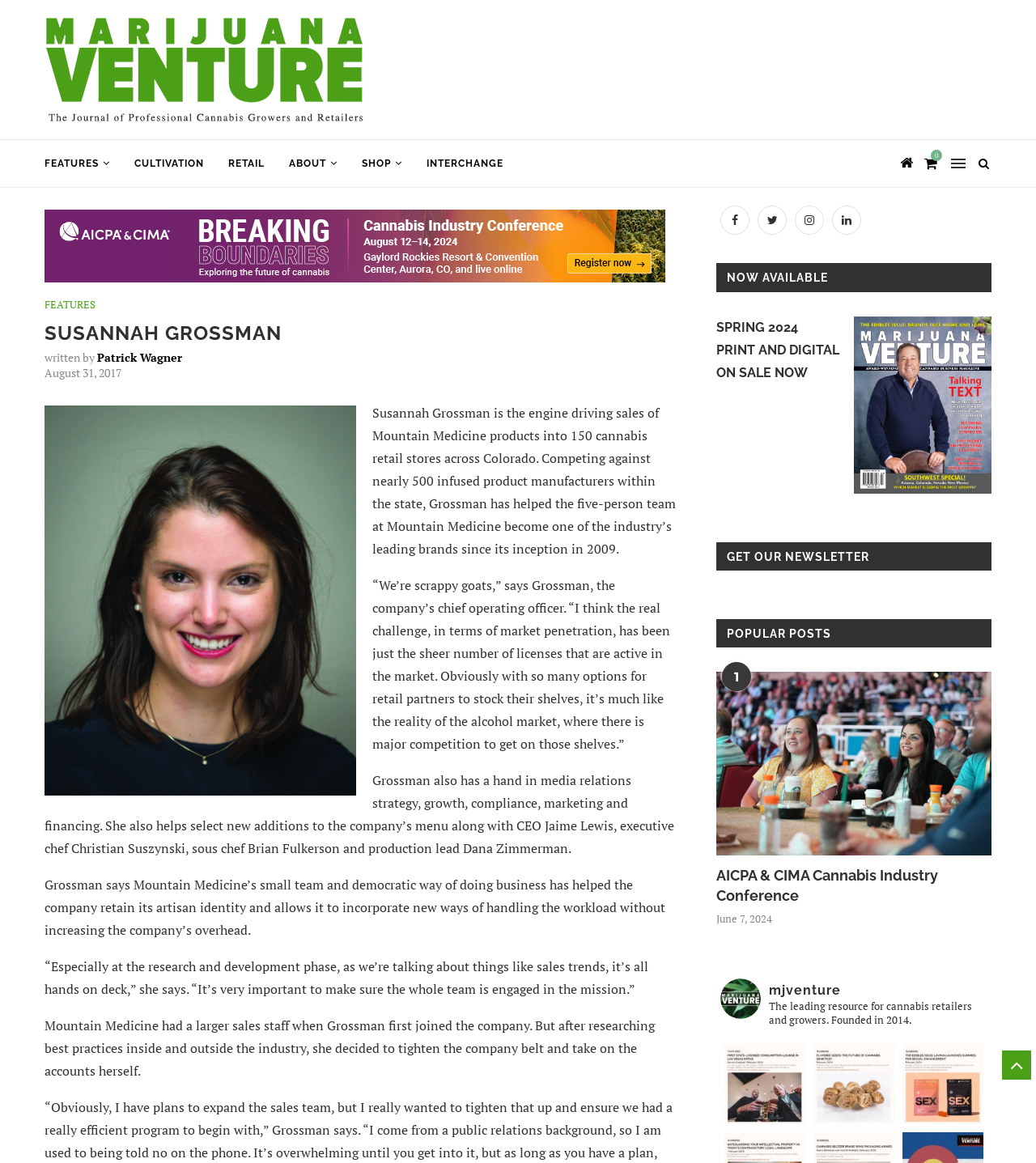What is the title of the magazine?
Use the image to give a comprehensive and detailed response to the question.

The answer can be found in the link element with the text 'Marijuana Venture' and the image element with the same text, which is likely the logo of the magazine.